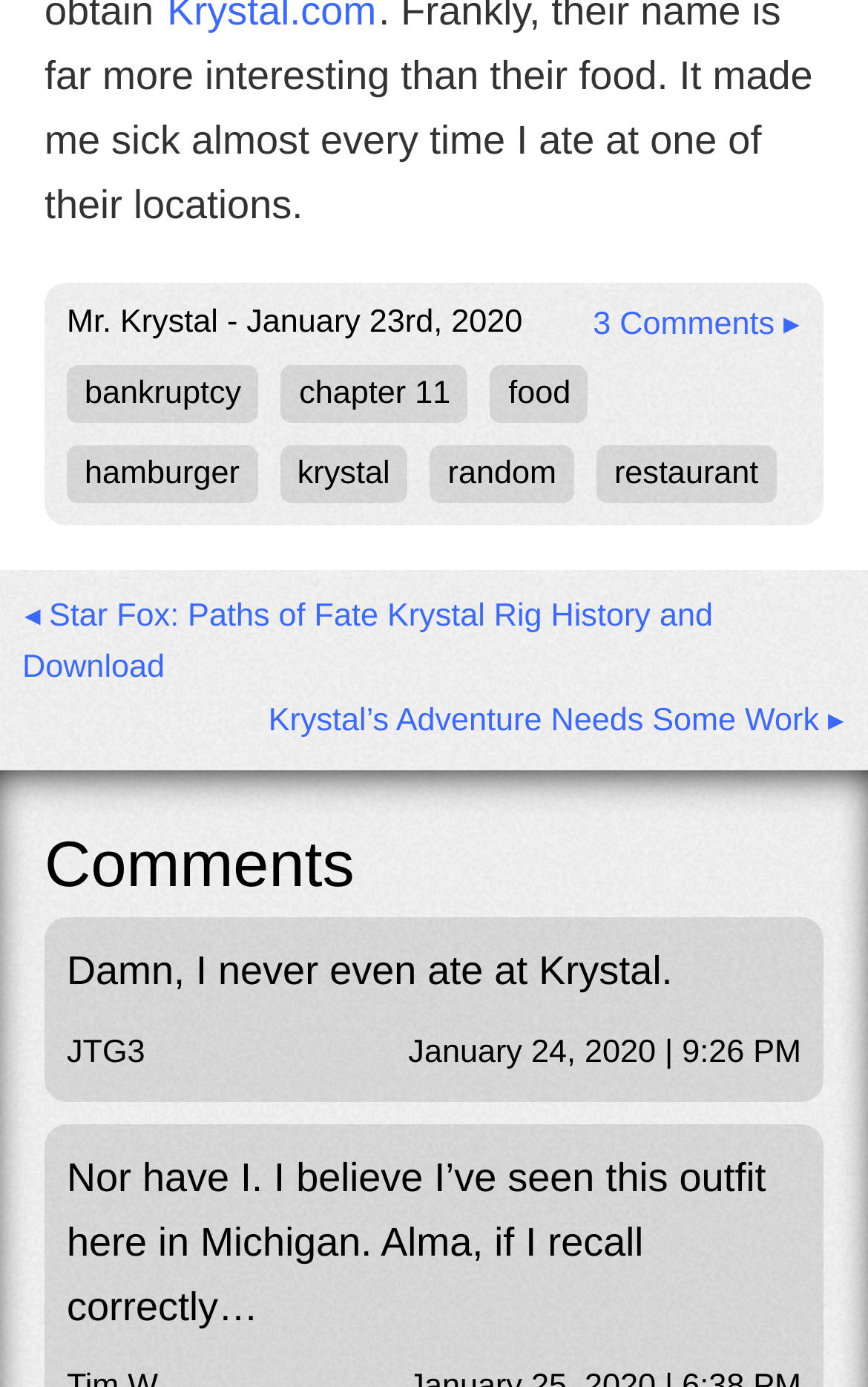What is the name of the author of the first comment?
Use the screenshot to answer the question with a single word or phrase.

JTG3